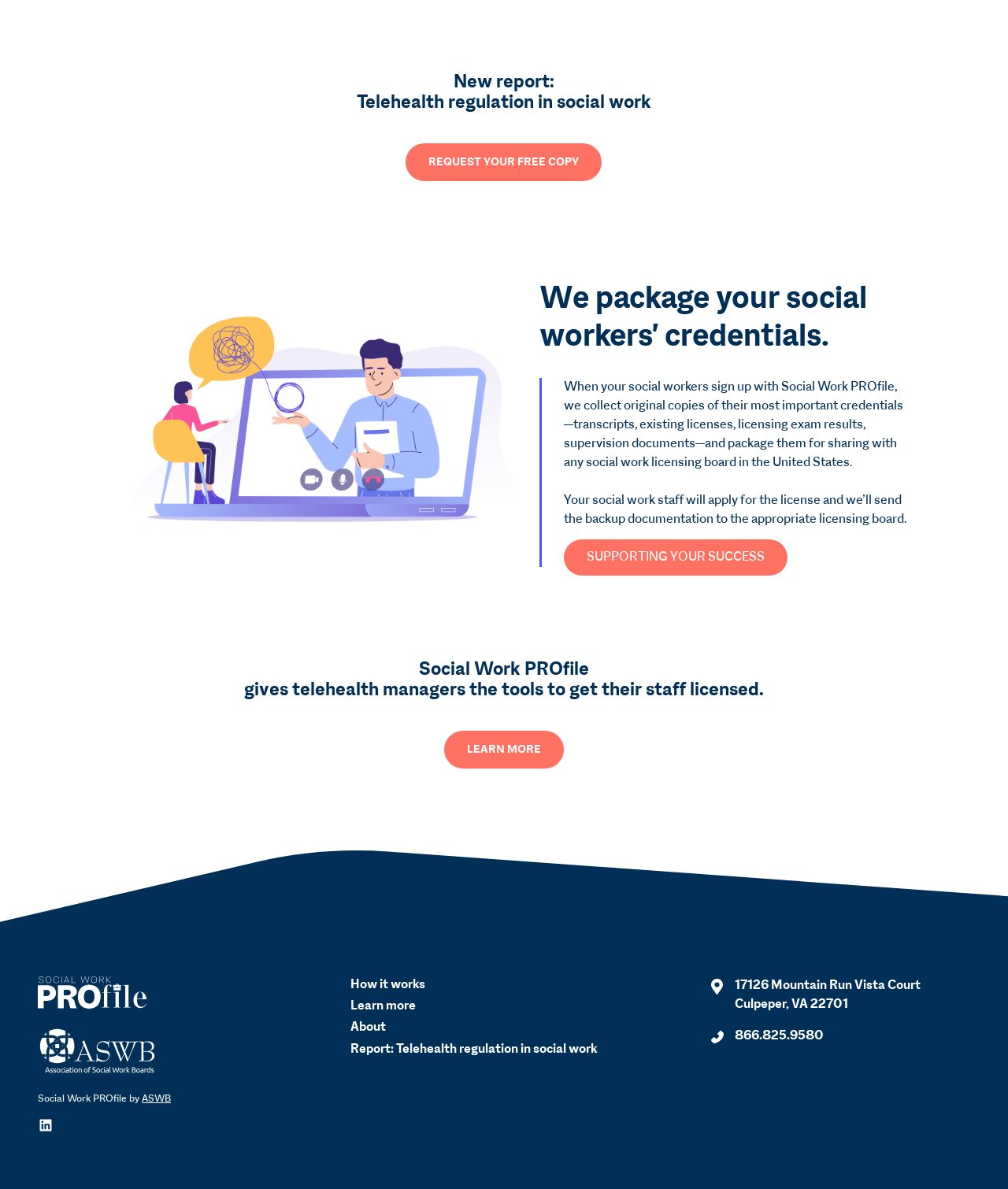Predict the bounding box of the UI element based on the description: "Request your FREE copy". The coordinates should be four float numbers between 0 and 1, formatted as [left, top, right, bottom].

[0.403, 0.12, 0.597, 0.152]